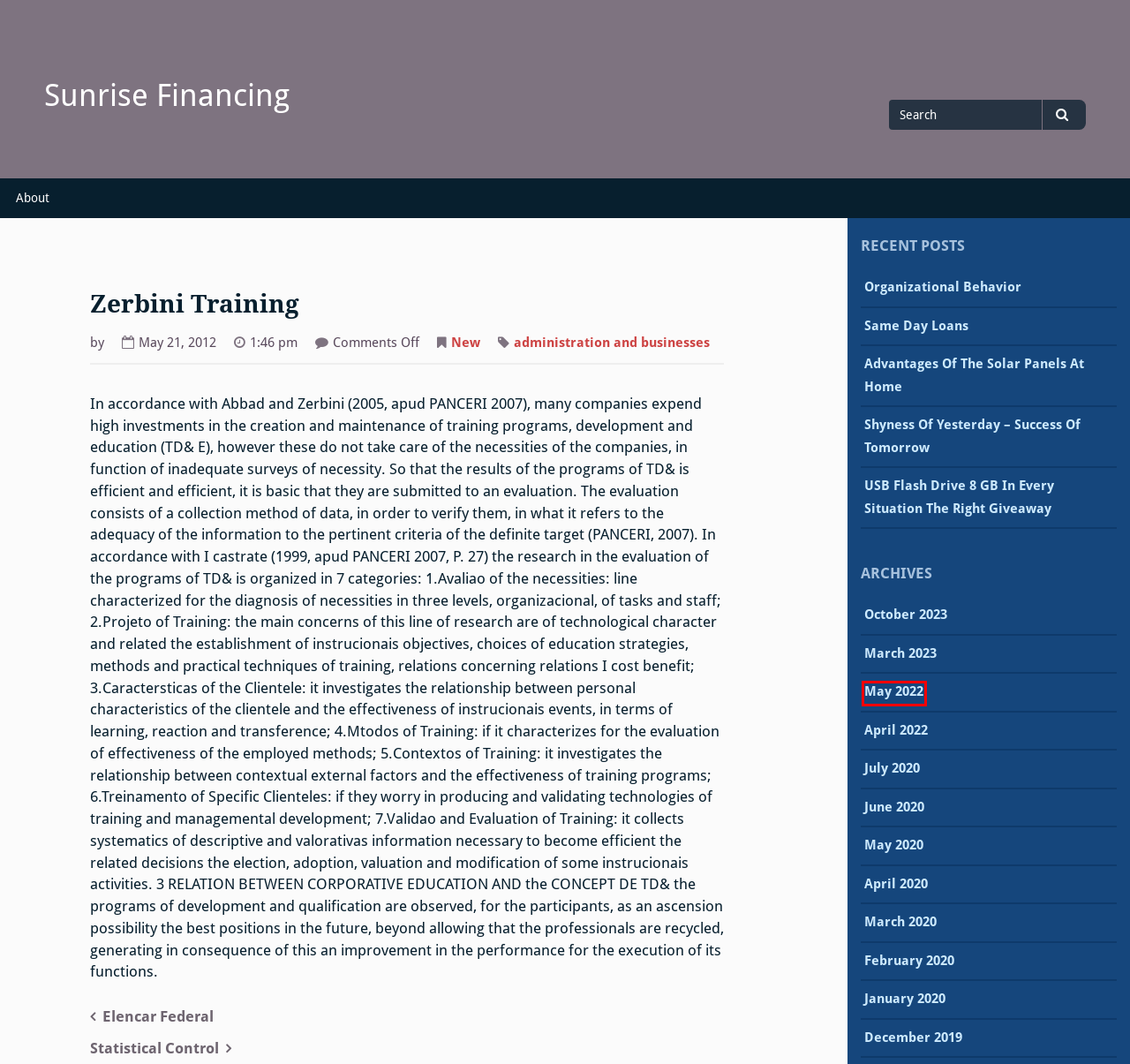You are presented with a screenshot of a webpage that includes a red bounding box around an element. Determine which webpage description best matches the page that results from clicking the element within the red bounding box. Here are the candidates:
A. April 2020 – Sunrise Financing
B. administration and businesses – Sunrise Financing
C. March 2023 – Sunrise Financing
D. May 2020 – Sunrise Financing
E. May 2022 – Sunrise Financing
F. Organizational Behavior – Sunrise Financing
G. December 2019 – Sunrise Financing
H. February 2020 – Sunrise Financing

E